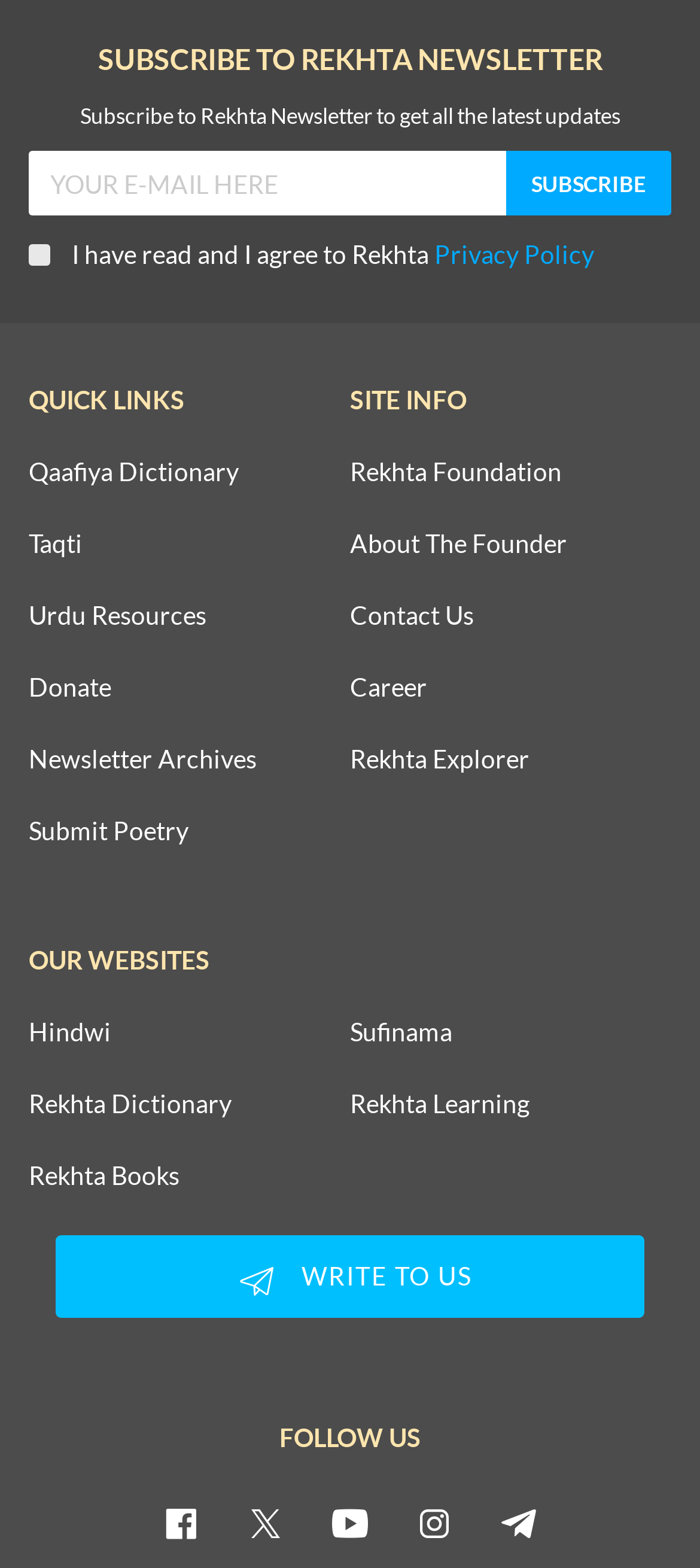Provide a thorough and detailed response to the question by examining the image: 
What type of links are listed under 'QUICK LINKS'?

The 'QUICK LINKS' section contains links to different resources, including 'Qaafiya Dictionary', 'Taqti', 'Urdu Resources', 'Donate', 'Newsletter Archives', and 'Submit Poetry'. These links seem to be related to language, literature, and cultural resources.